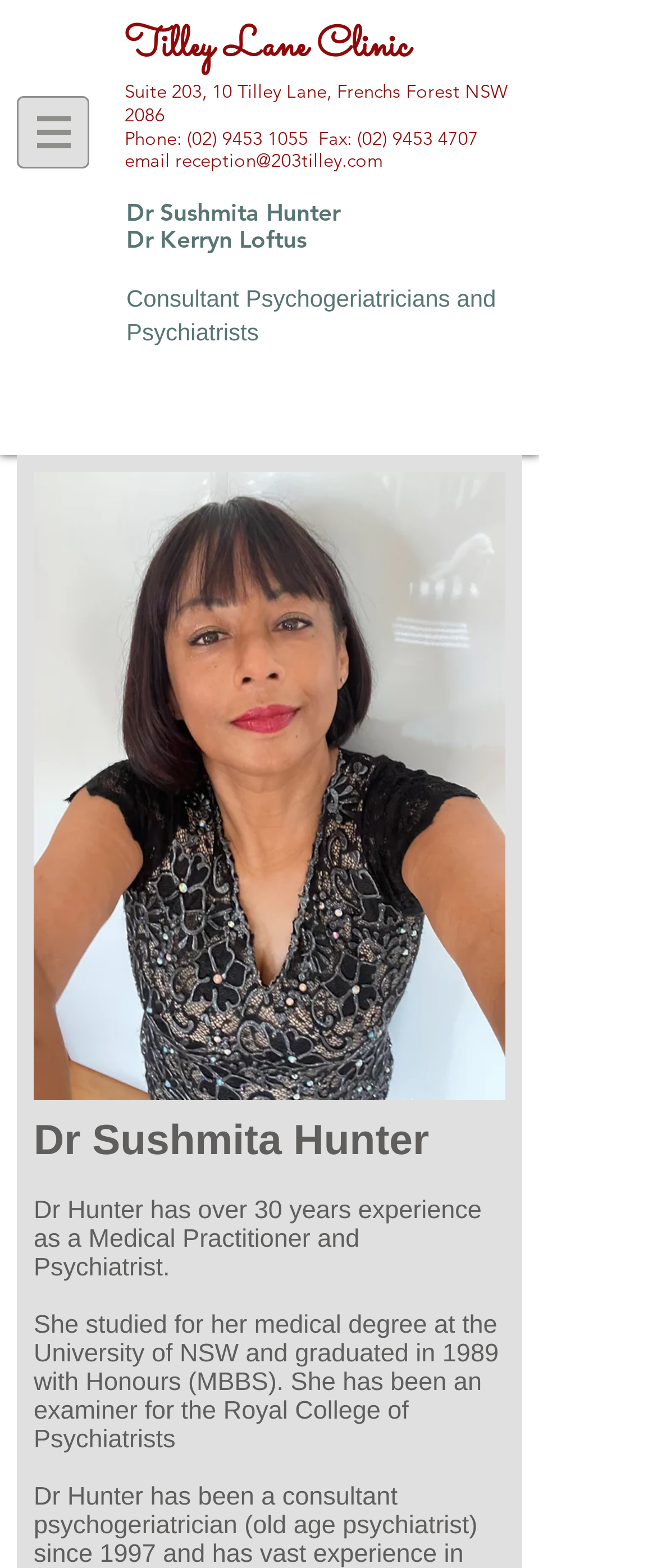What is the name of the image file of Dr Sushmita Hunter?
Based on the image, answer the question with as much detail as possible.

I found the name of the image file by looking at the image element with the bounding box coordinates [0.051, 0.3, 0.769, 0.701] which contains the image of Dr Sushmita Hunter.